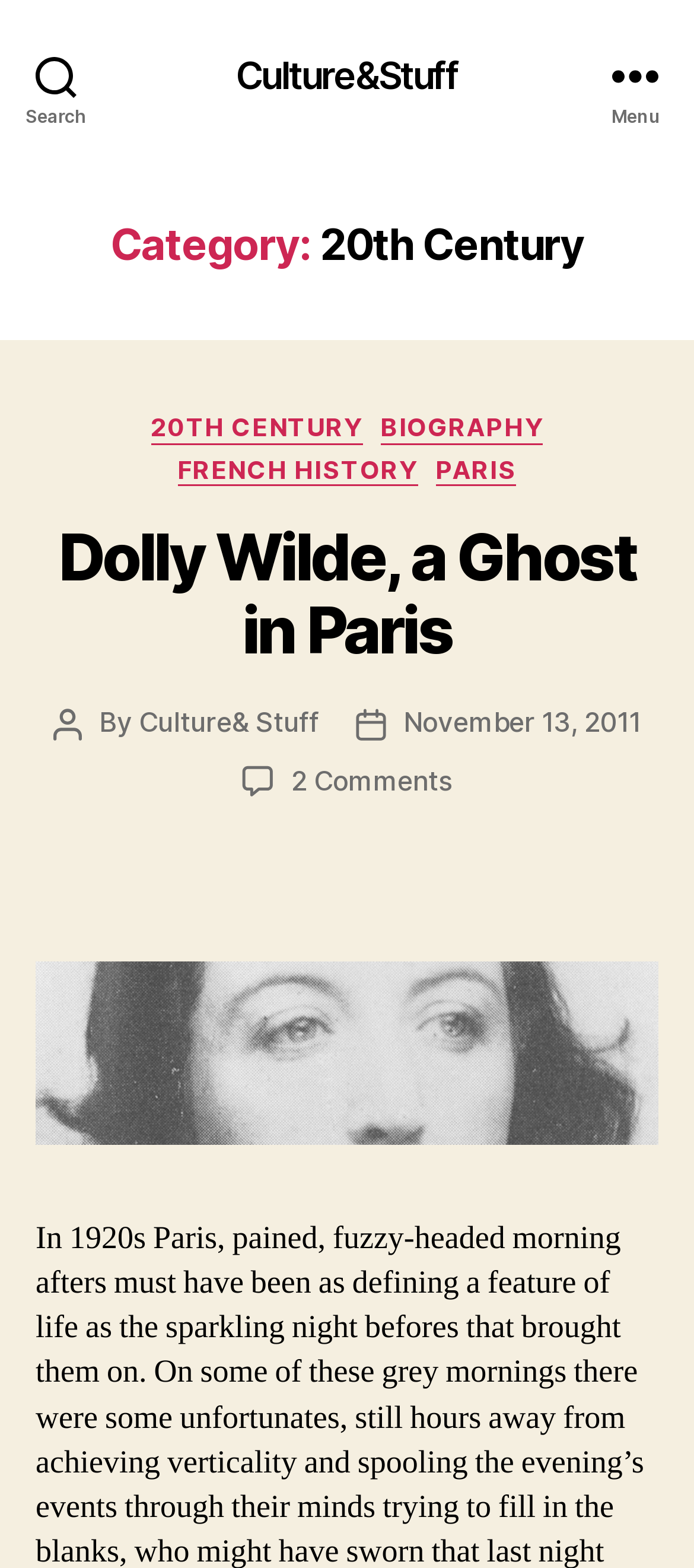Show me the bounding box coordinates of the clickable region to achieve the task as per the instruction: "View the post author".

[0.094, 0.451, 0.214, 0.499]